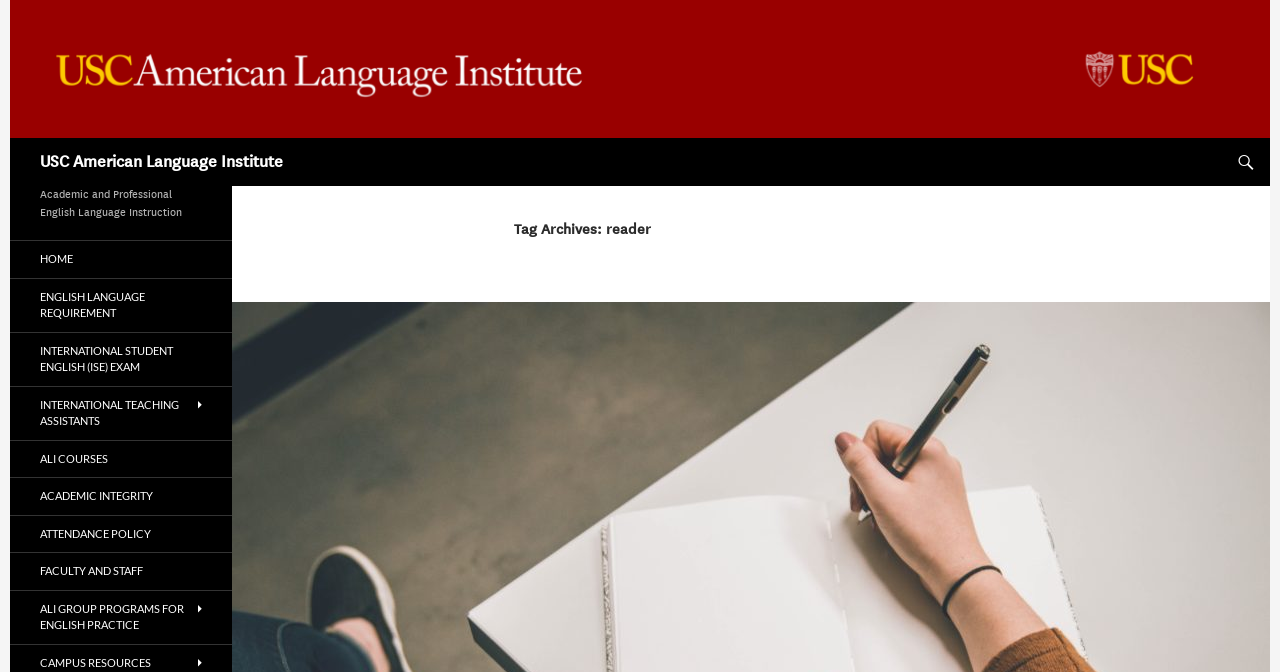What is the purpose of the 'SKIP TO CONTENT' link?
Give a one-word or short phrase answer based on the image.

To skip to the main content